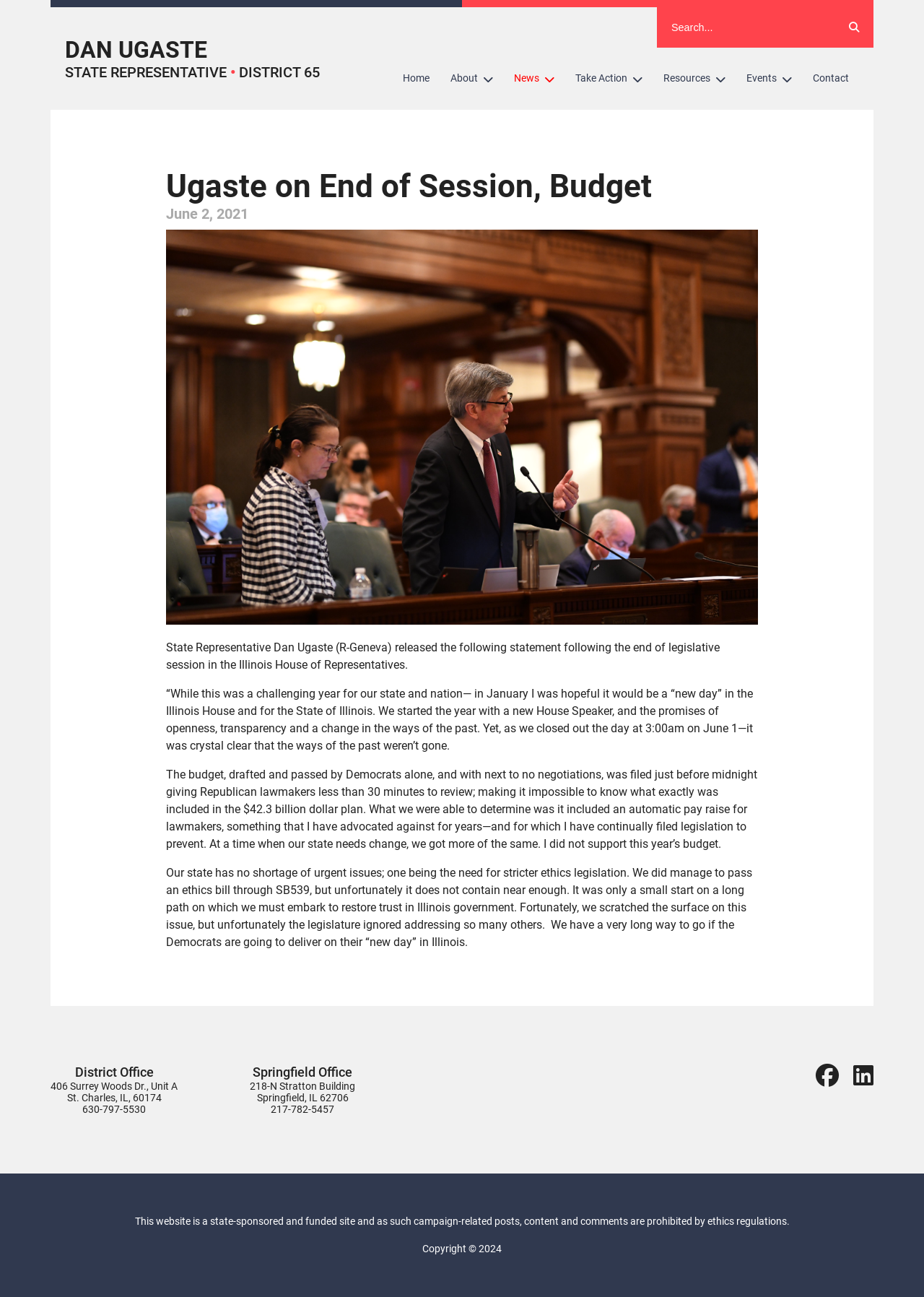How many offices does the representative have?
Provide a detailed answer to the question using information from the image.

I found the answer by looking at the StaticText 'District Office' and 'Springfield Office' which indicate that the representative has two offices.